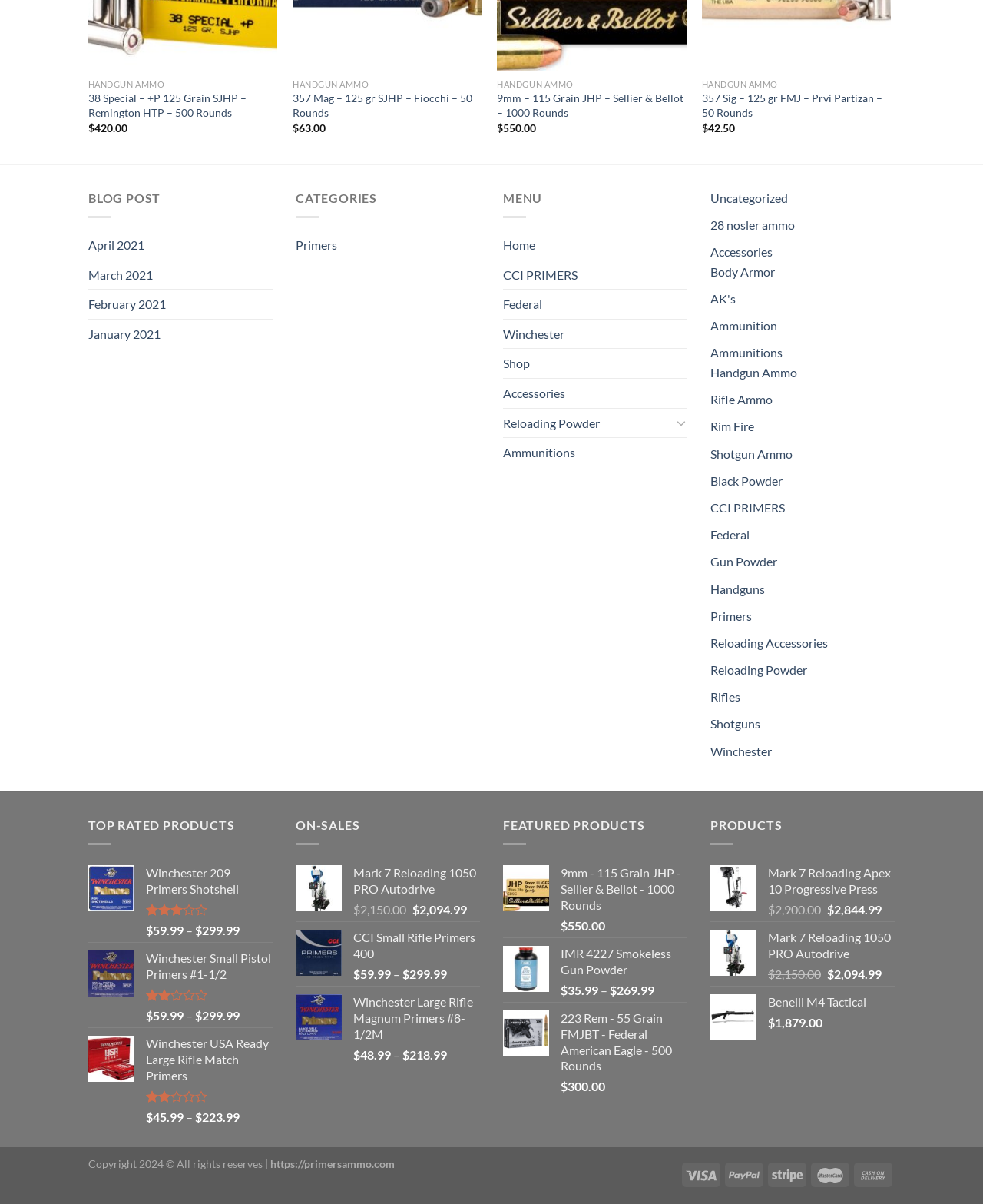Specify the bounding box coordinates of the region I need to click to perform the following instruction: "Check price of 9mm – 115 Grain JHP – Sellier & Bellot – 1000 Rounds". The coordinates must be four float numbers in the range of 0 to 1, i.e., [left, top, right, bottom].

[0.506, 0.101, 0.546, 0.112]